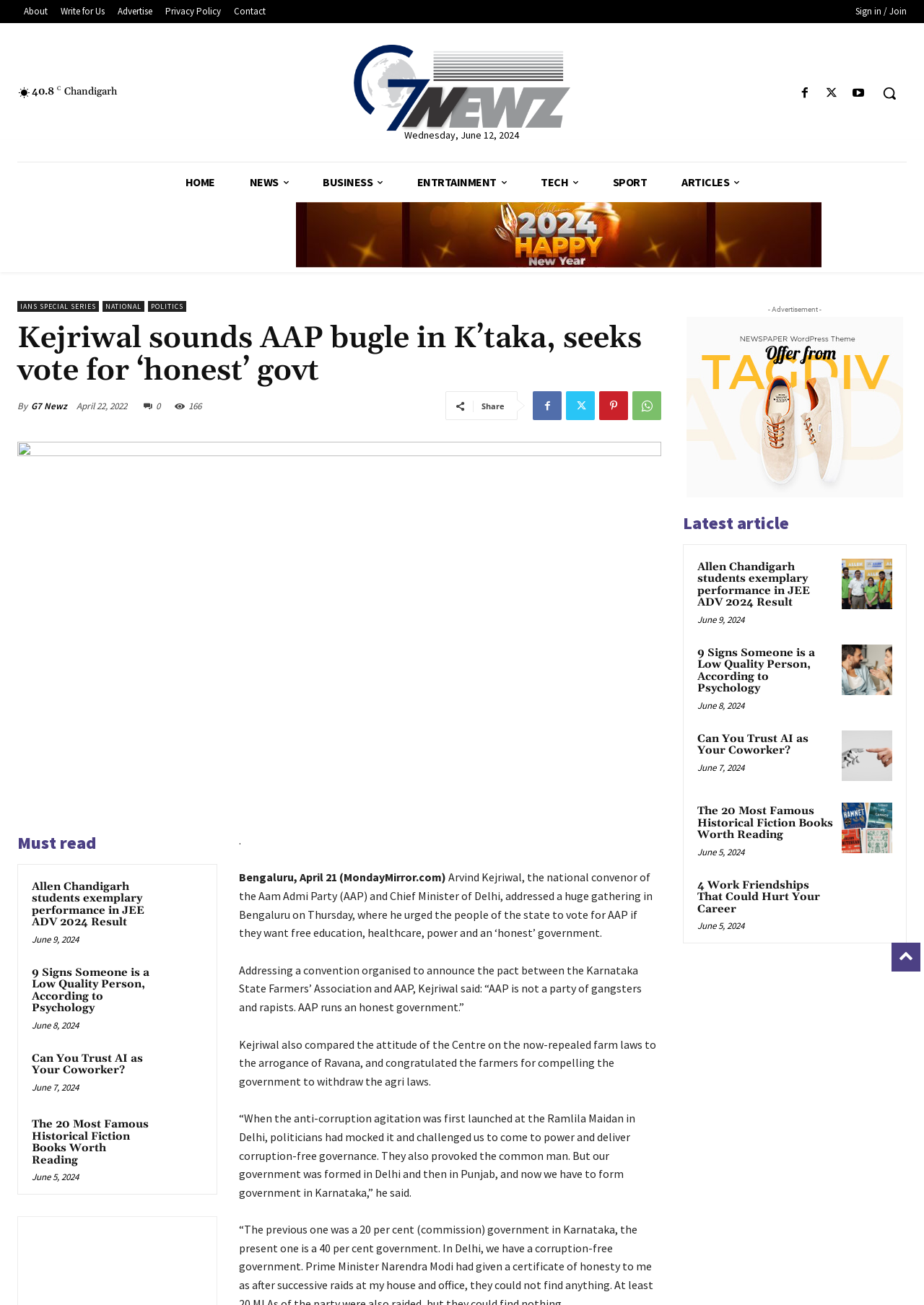Provide the bounding box coordinates of the area you need to click to execute the following instruction: "View the news in the 'POLITICS' section".

[0.16, 0.231, 0.202, 0.239]